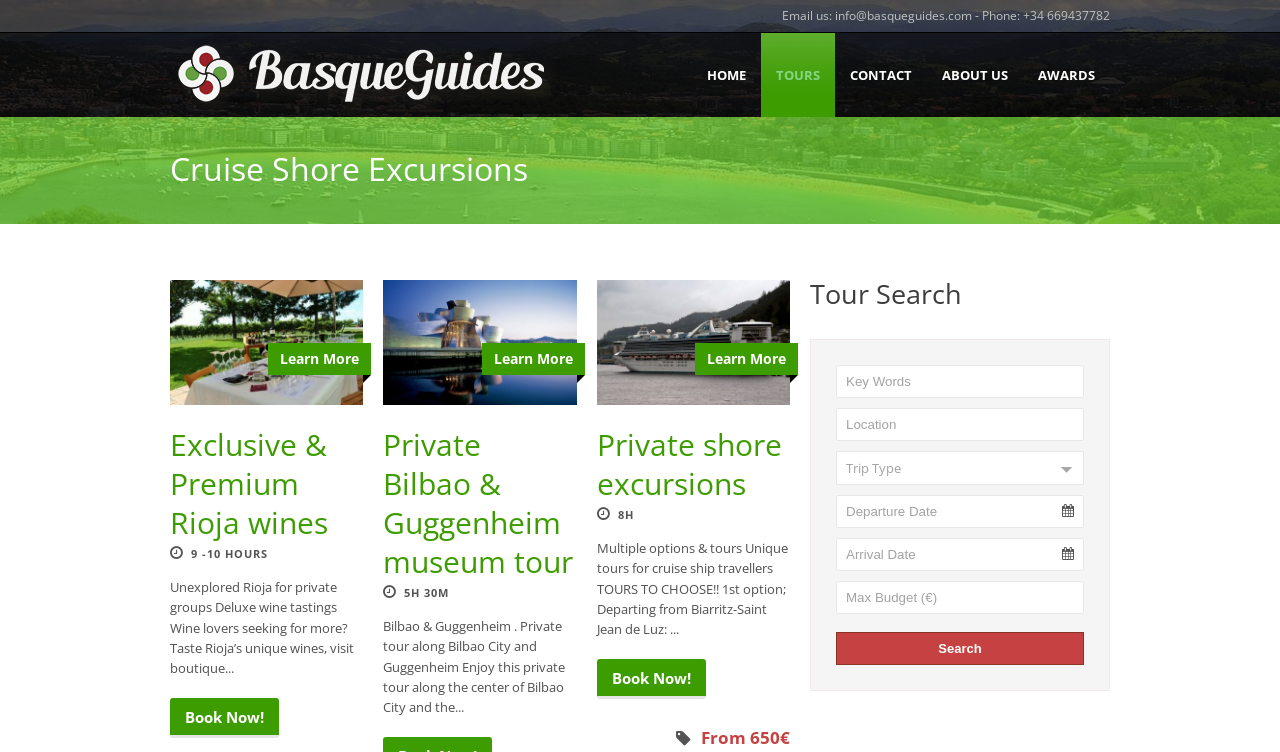Give a short answer to this question using one word or a phrase:
What is the departure date field label in the tour search form?

Departure Date